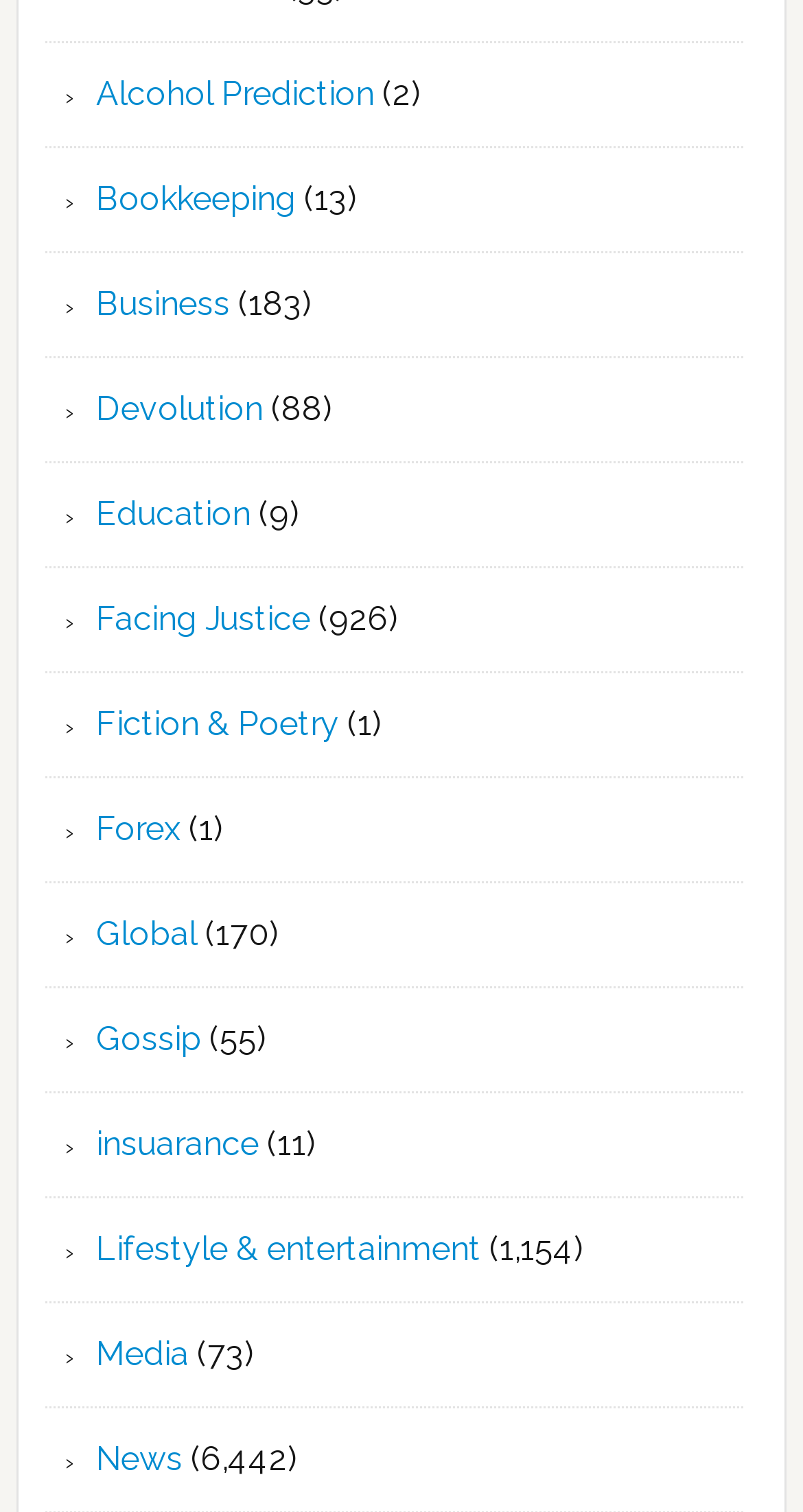Identify the bounding box coordinates of the clickable section necessary to follow the following instruction: "Read 'News'". The coordinates should be presented as four float numbers from 0 to 1, i.e., [left, top, right, bottom].

[0.12, 0.952, 0.228, 0.978]